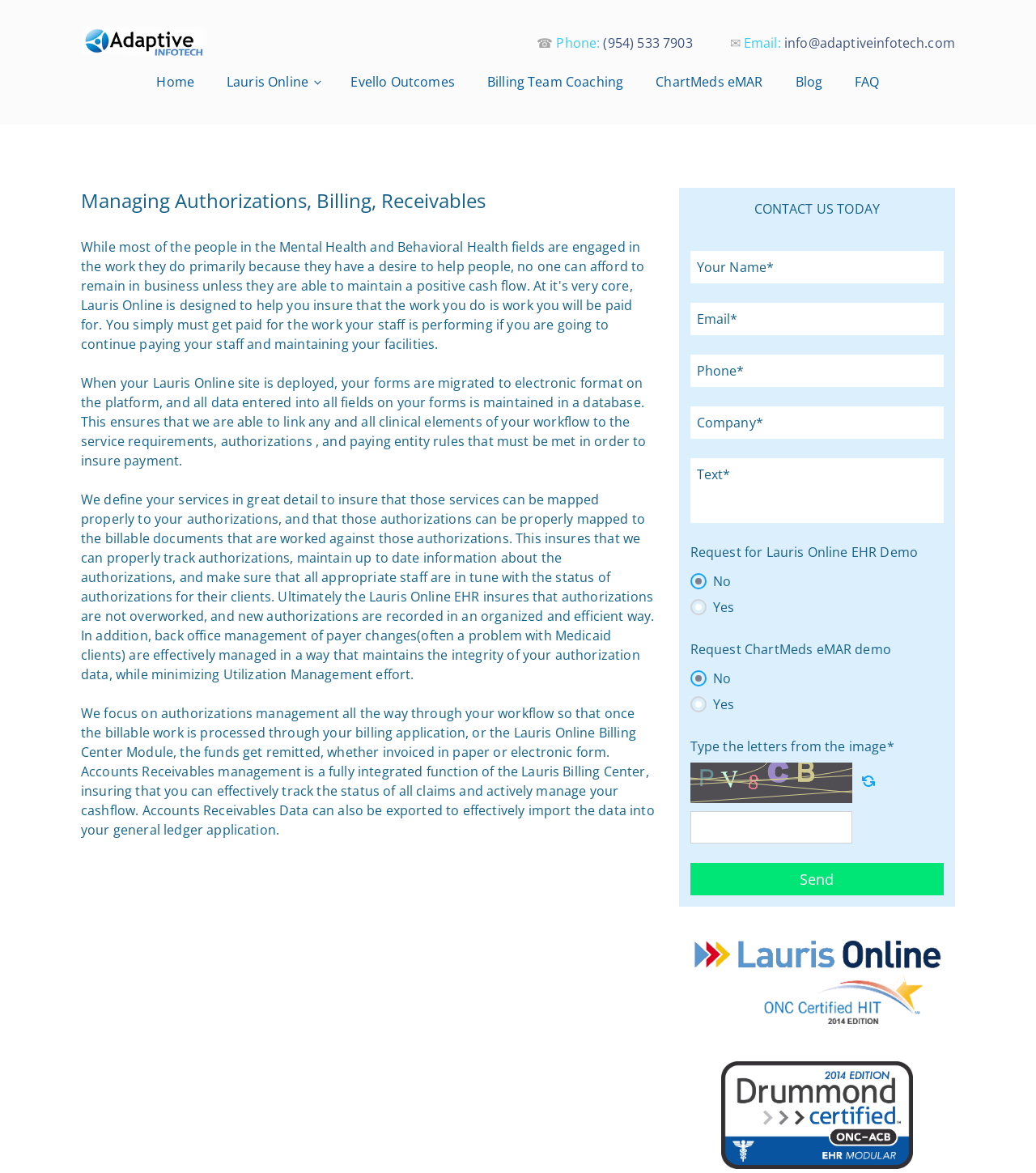Respond to the following question using a concise word or phrase: 
What is the phone number of Adaptive InfoTech?

(954) 533 7903